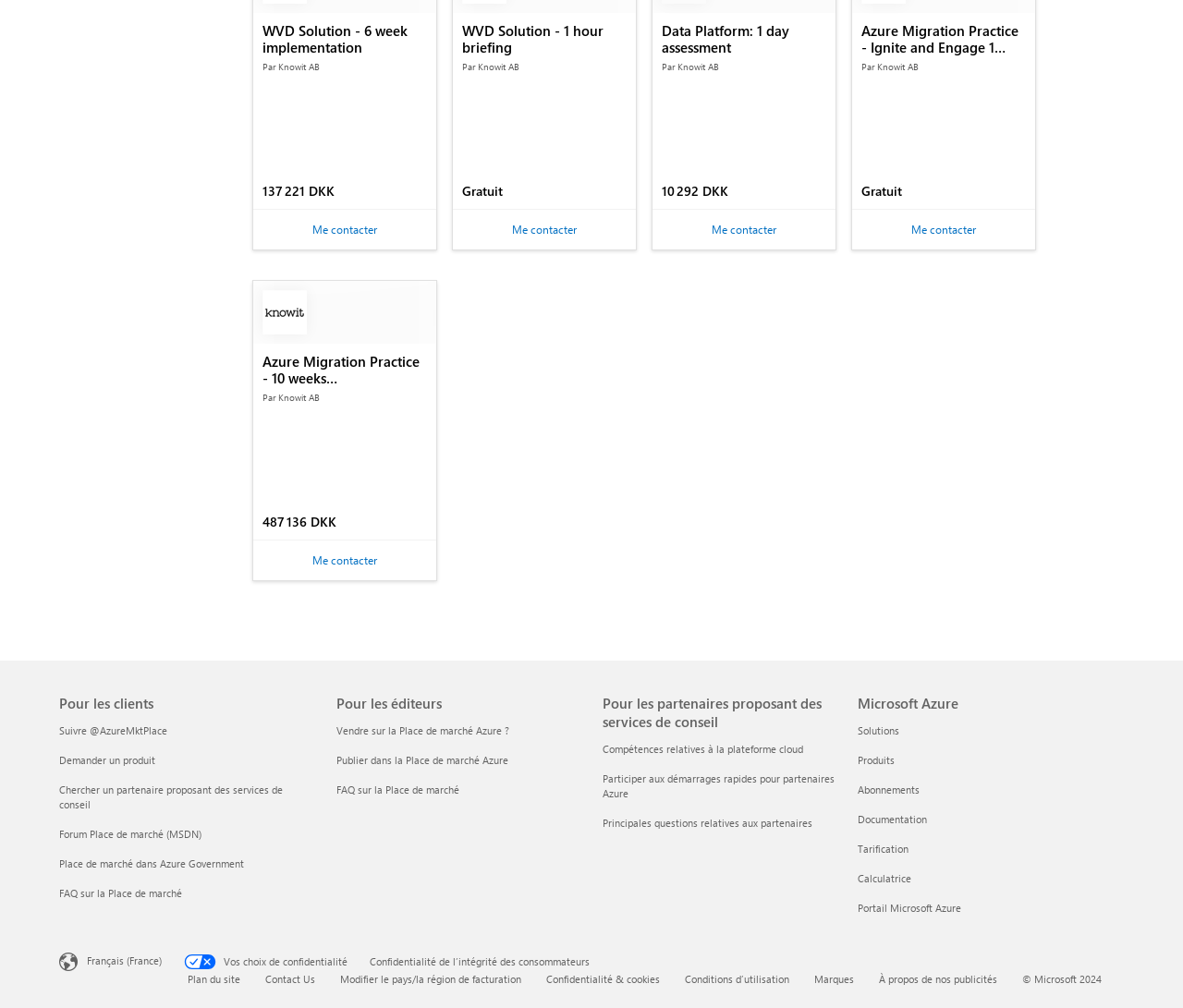How many buttons are available on the page?
Look at the screenshot and respond with one word or a short phrase.

5